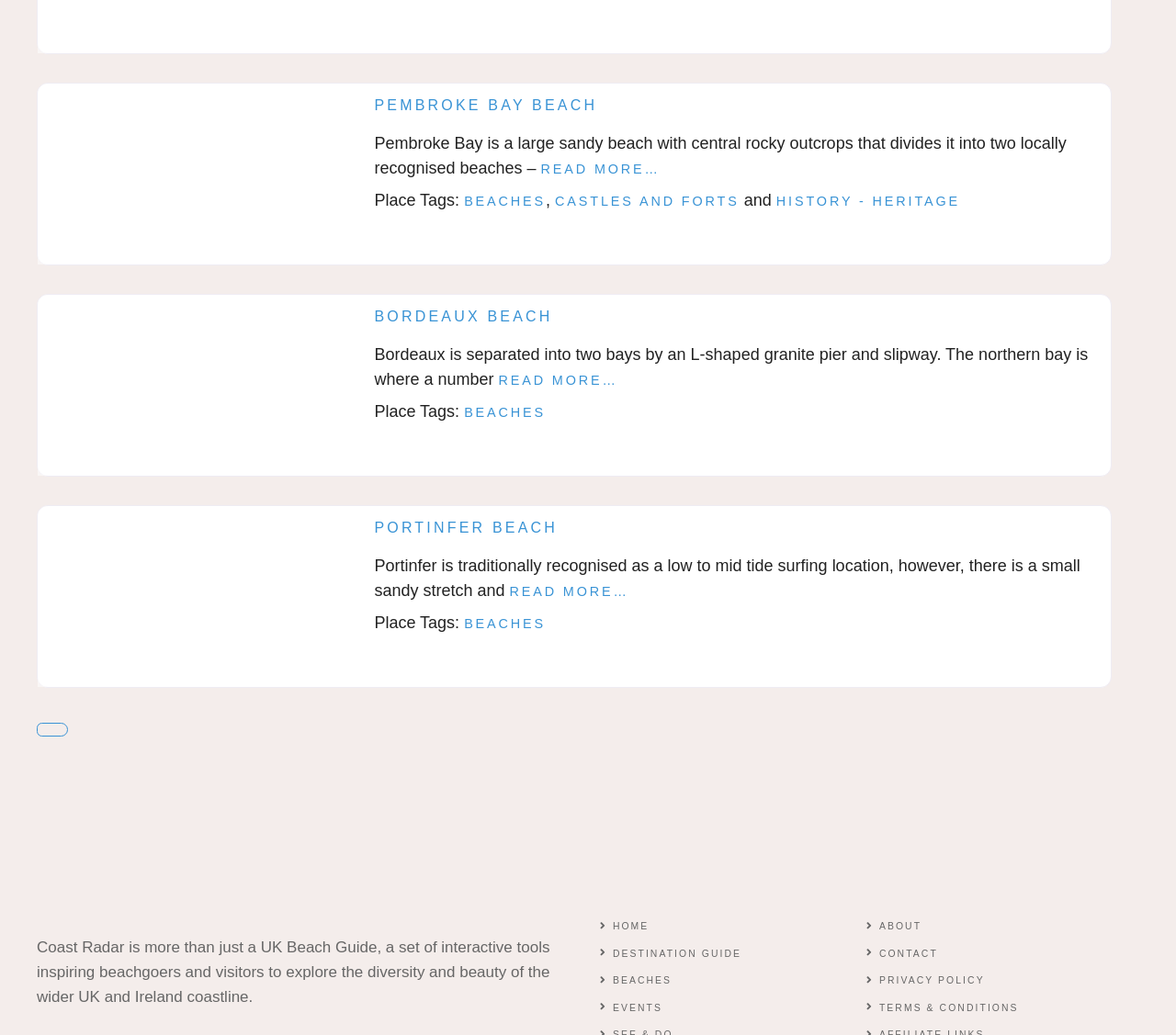Identify the bounding box of the UI component described as: "About".

[0.748, 0.89, 0.784, 0.9]